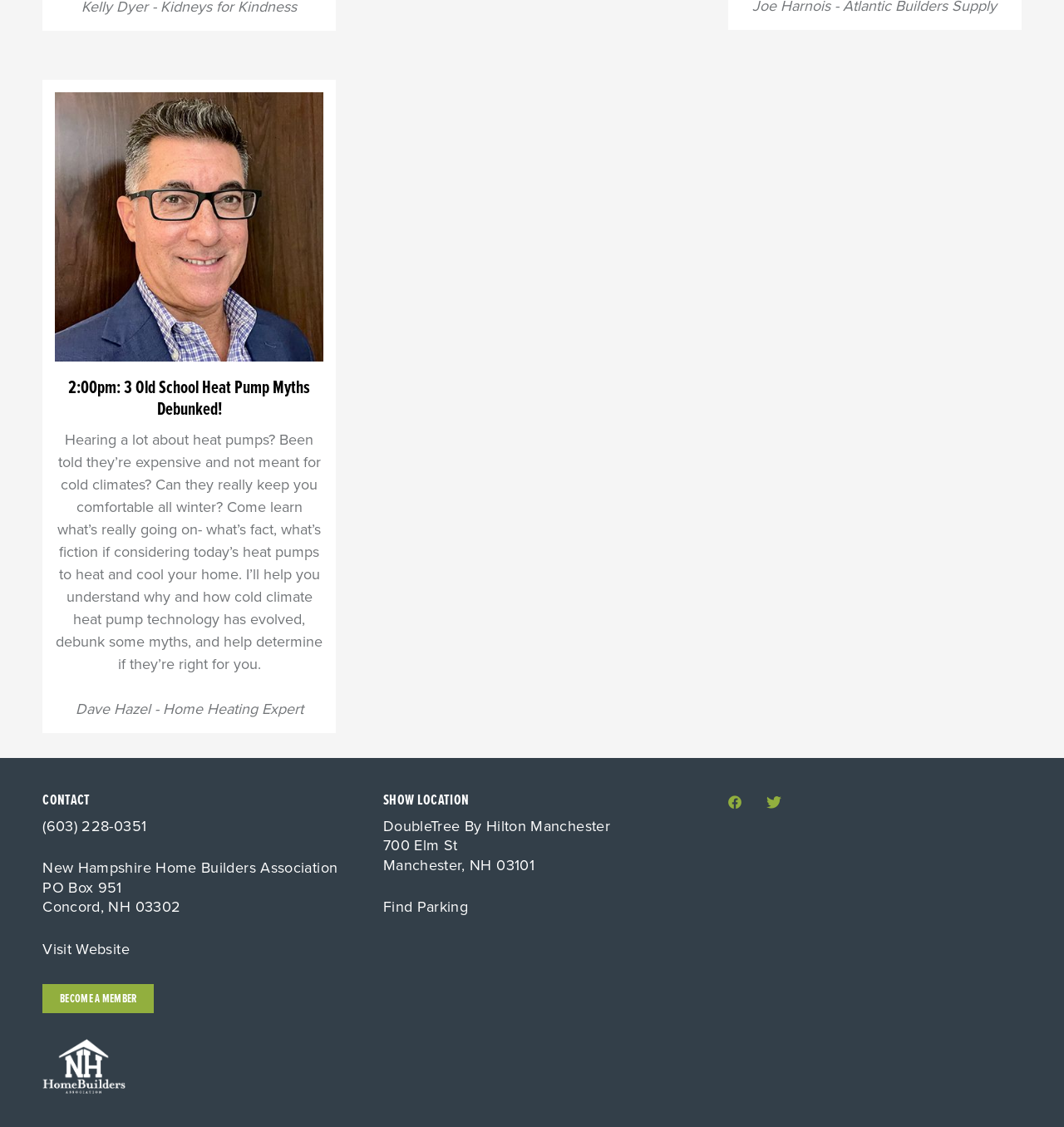Pinpoint the bounding box coordinates of the element that must be clicked to accomplish the following instruction: "Find parking". The coordinates should be in the format of four float numbers between 0 and 1, i.e., [left, top, right, bottom].

[0.36, 0.795, 0.44, 0.814]